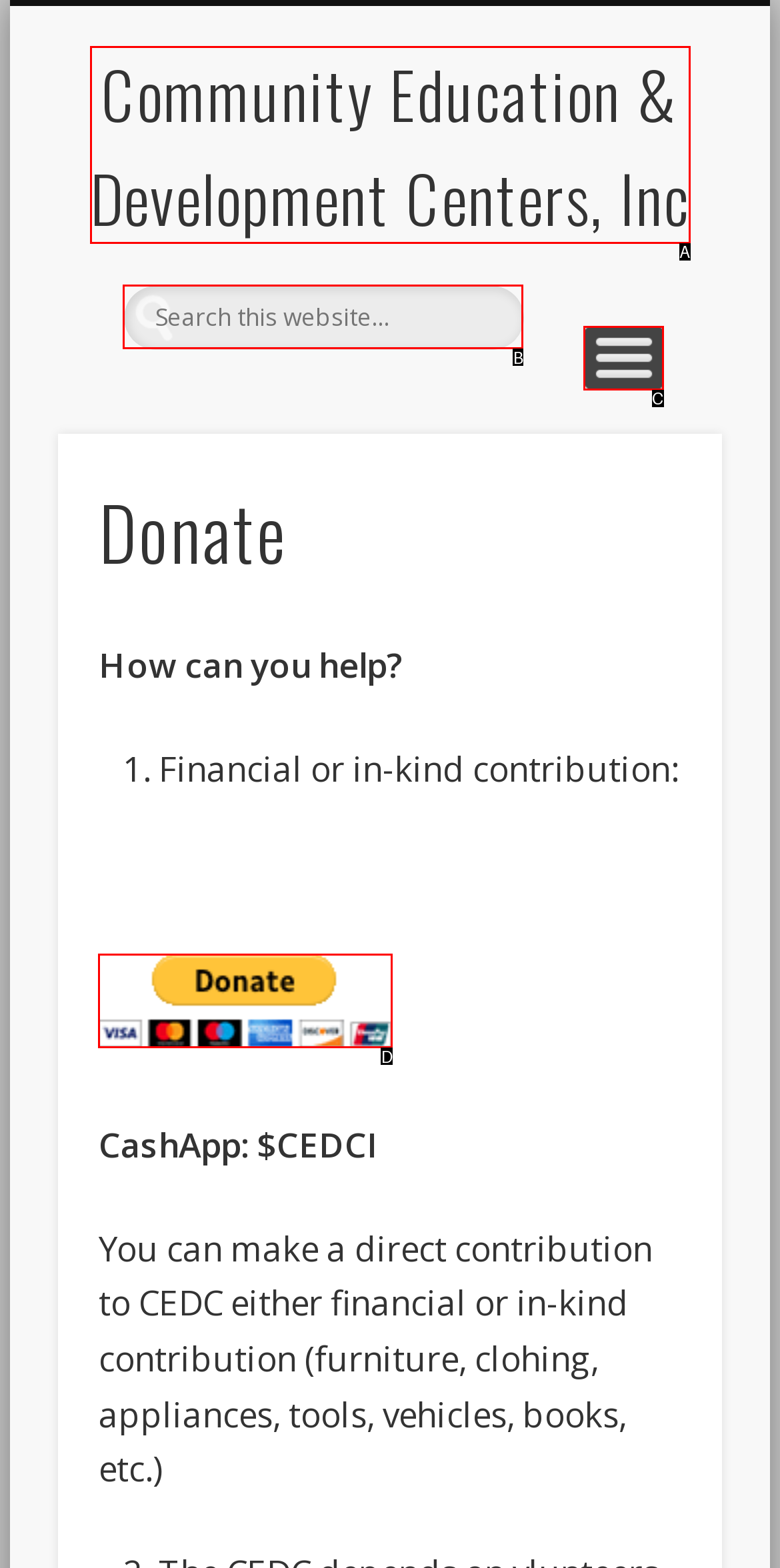Given the description: Show Navigation, select the HTML element that matches it best. Reply with the letter of the chosen option directly.

C